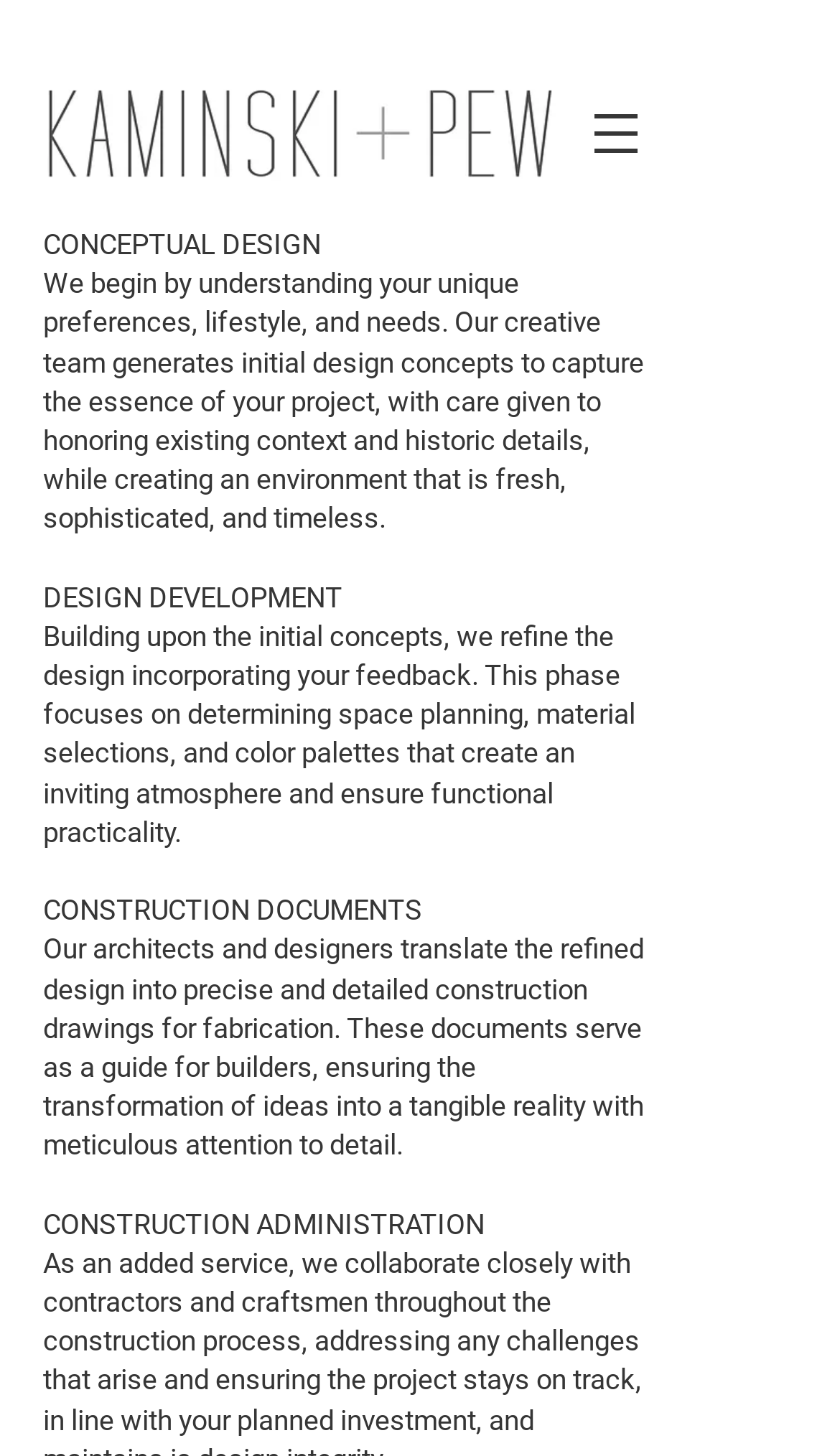What is the purpose of construction documents?
Please provide a detailed answer to the question.

According to the webpage, the purpose of construction documents is to serve as a guide for builders, ensuring the transformation of ideas into a tangible reality with meticulous attention to detail.